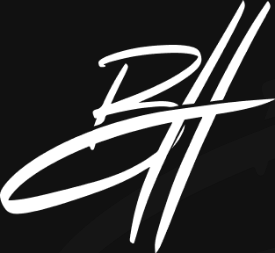Give a thorough caption for the picture.

The image features the stylized logo of "BH," which is prominently displayed in a sleek white font against a deep black background. The design exudes a modern and professional aesthetic, characteristic of branding that aims to convey sophistication and strength. This logo represents Bryce Henson, the CEO of Fit Body Boot Camp, suggesting a strong identity linked to fitness and leadership in the wellness industry. The fluid stroke of the letters captures an element of movement, making it dynamic and visually engaging. This branding reinforces the professional ethos and mission of the franchise, which focuses on promoting fitness and personal development.